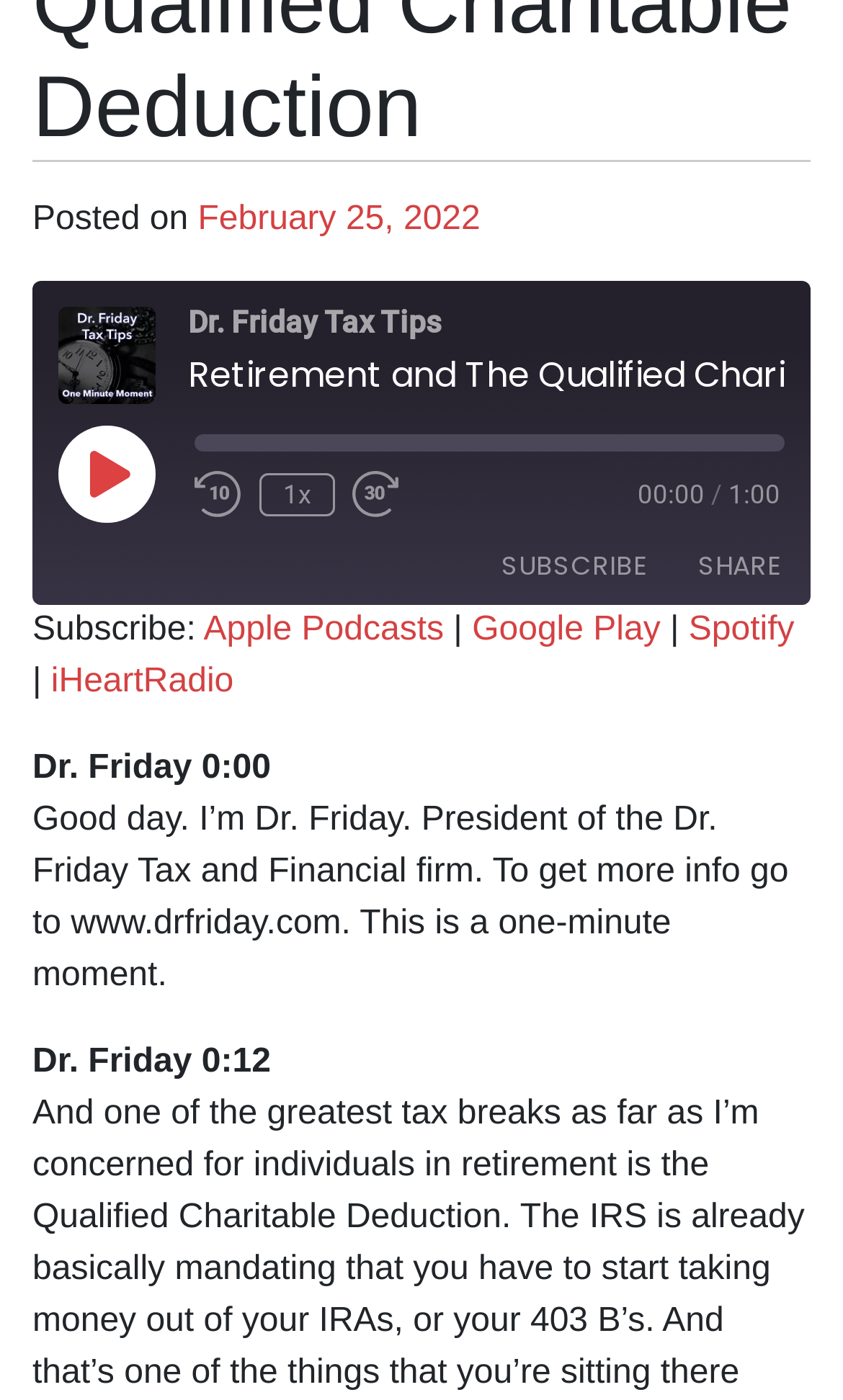How can I subscribe to the podcast?
Answer the question with a detailed explanation, including all necessary information.

I found the subscription options by looking at the links and static text elements in the 'Subscribe' section, which mentions Apple Podcasts, Google Play, Spotify, and iHeartRadio.